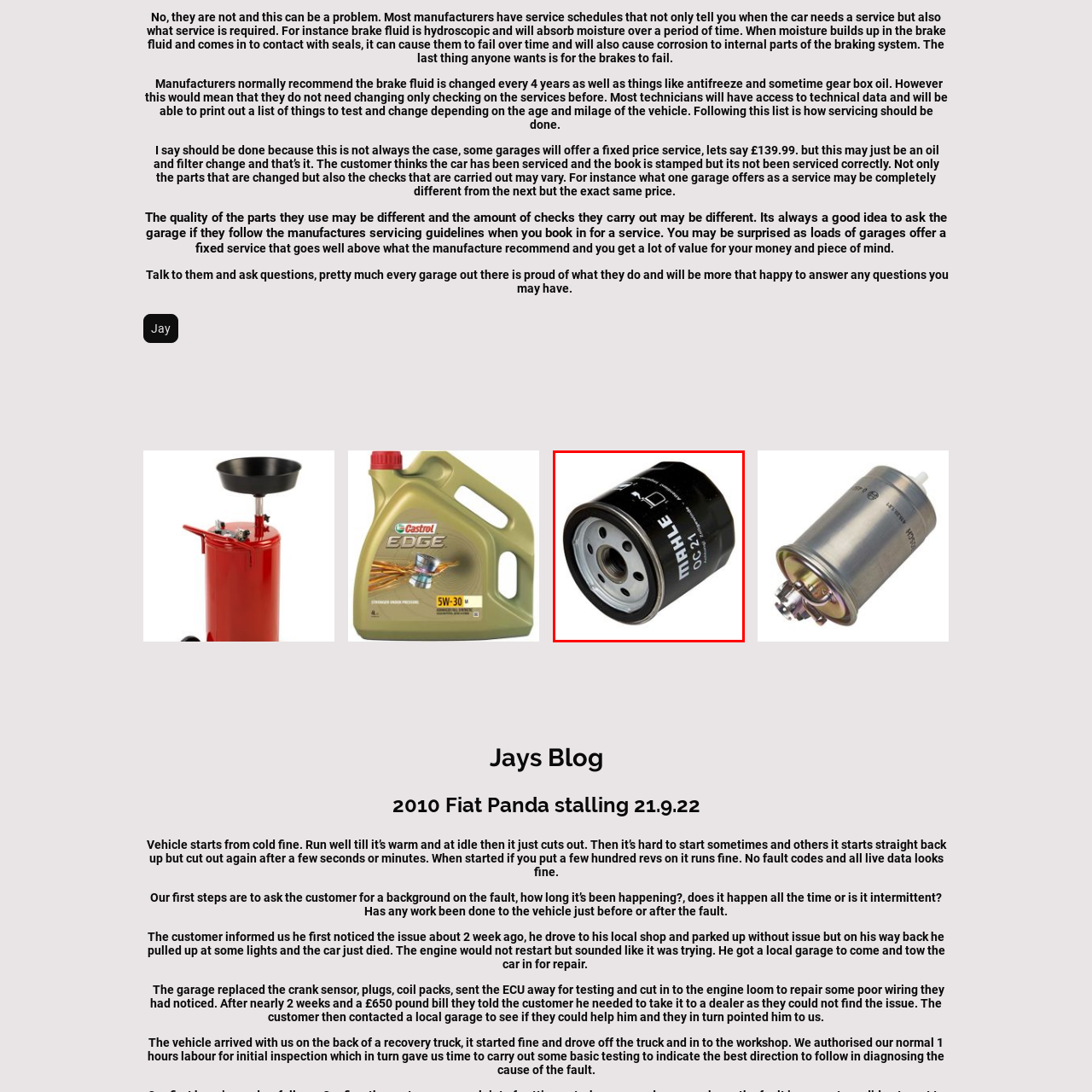What is the purpose of the oil filter?
Direct your attention to the image inside the red bounding box and provide a detailed explanation in your answer.

According to the caption, the oil filter is designed to remove contaminants from the engine oil, ensuring smooth operation and longevity of the engine.